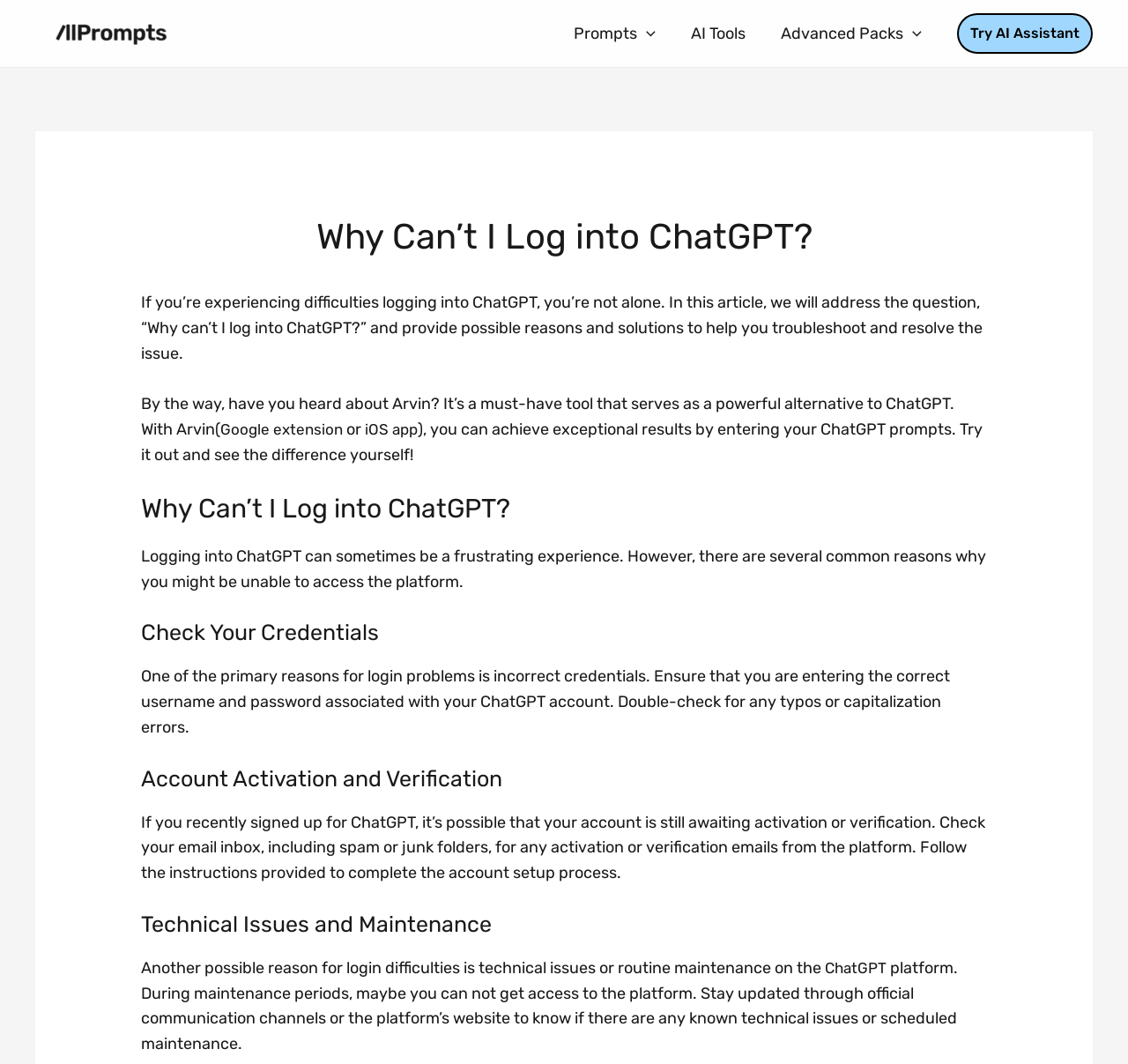Find the bounding box coordinates of the clickable element required to execute the following instruction: "Click on the 'allPrompts' link". Provide the coordinates as four float numbers between 0 and 1, i.e., [left, top, right, bottom].

[0.031, 0.021, 0.164, 0.04]